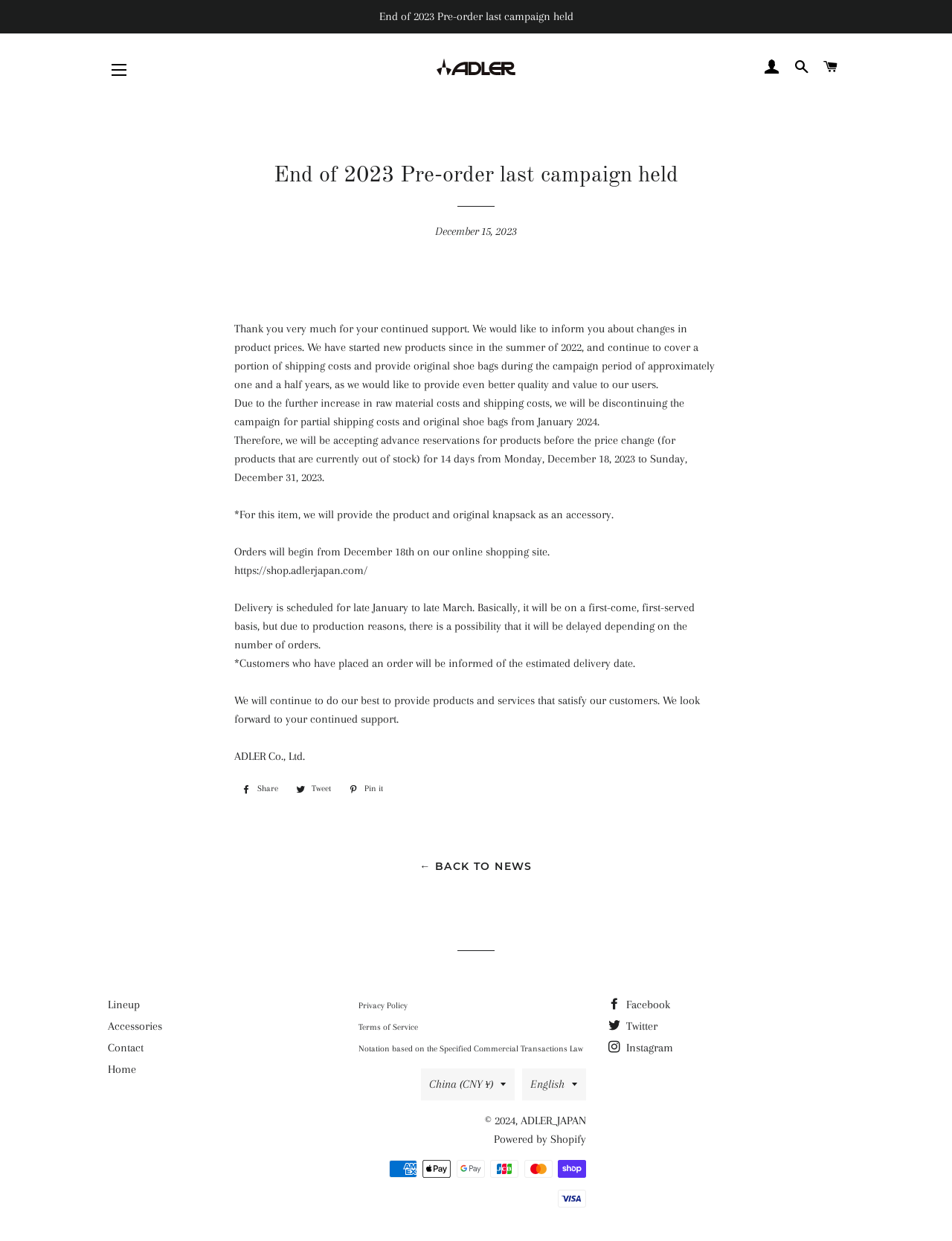When will the orders begin for the pre-order campaign?
Based on the image, answer the question with as much detail as possible.

The answer can be found in the StaticText element with the text 'Orders will begin from December 18th on our online shopping site.'